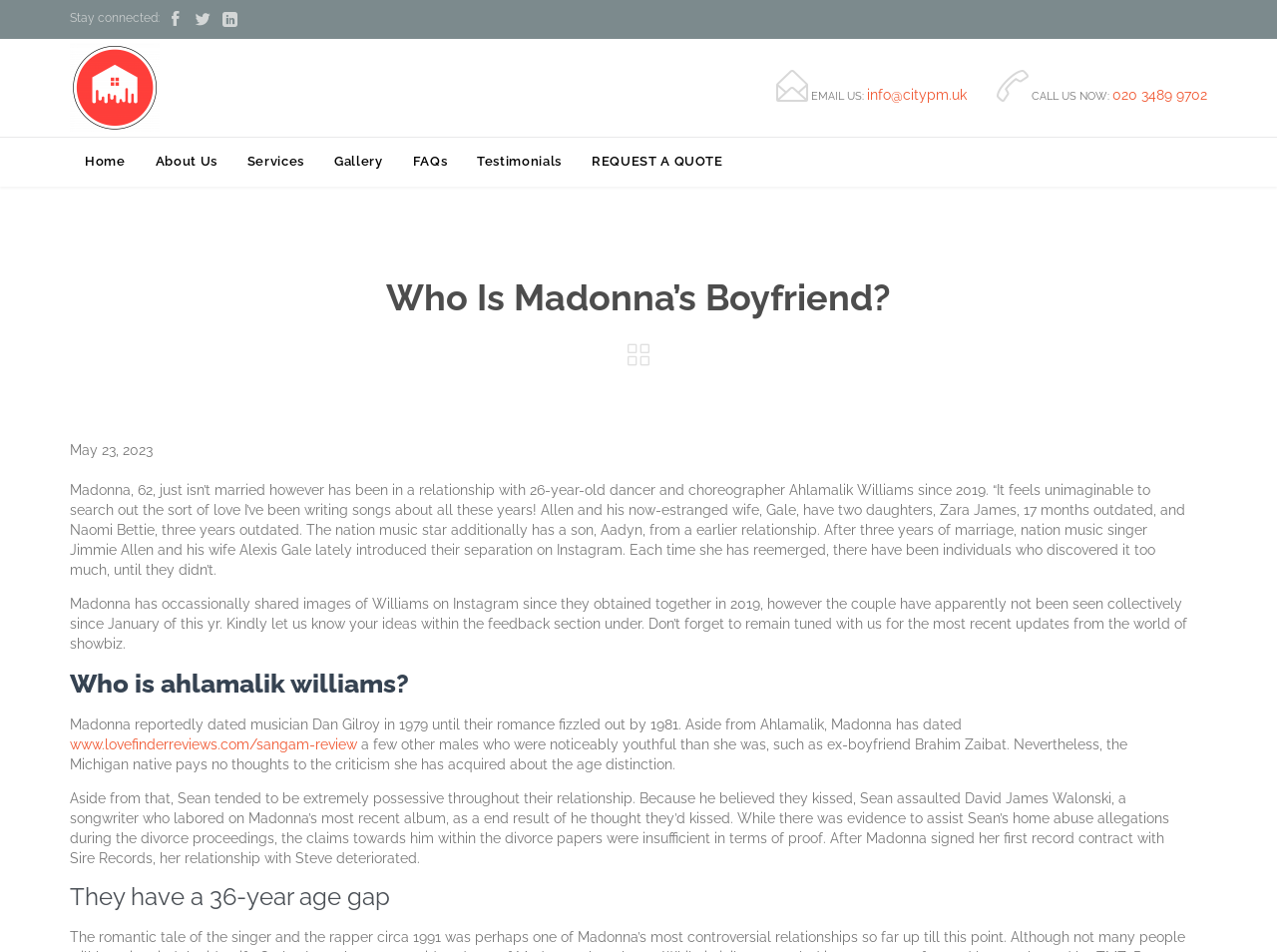Identify and provide the bounding box for the element described by: "info@citypm.uk".

[0.679, 0.091, 0.757, 0.108]